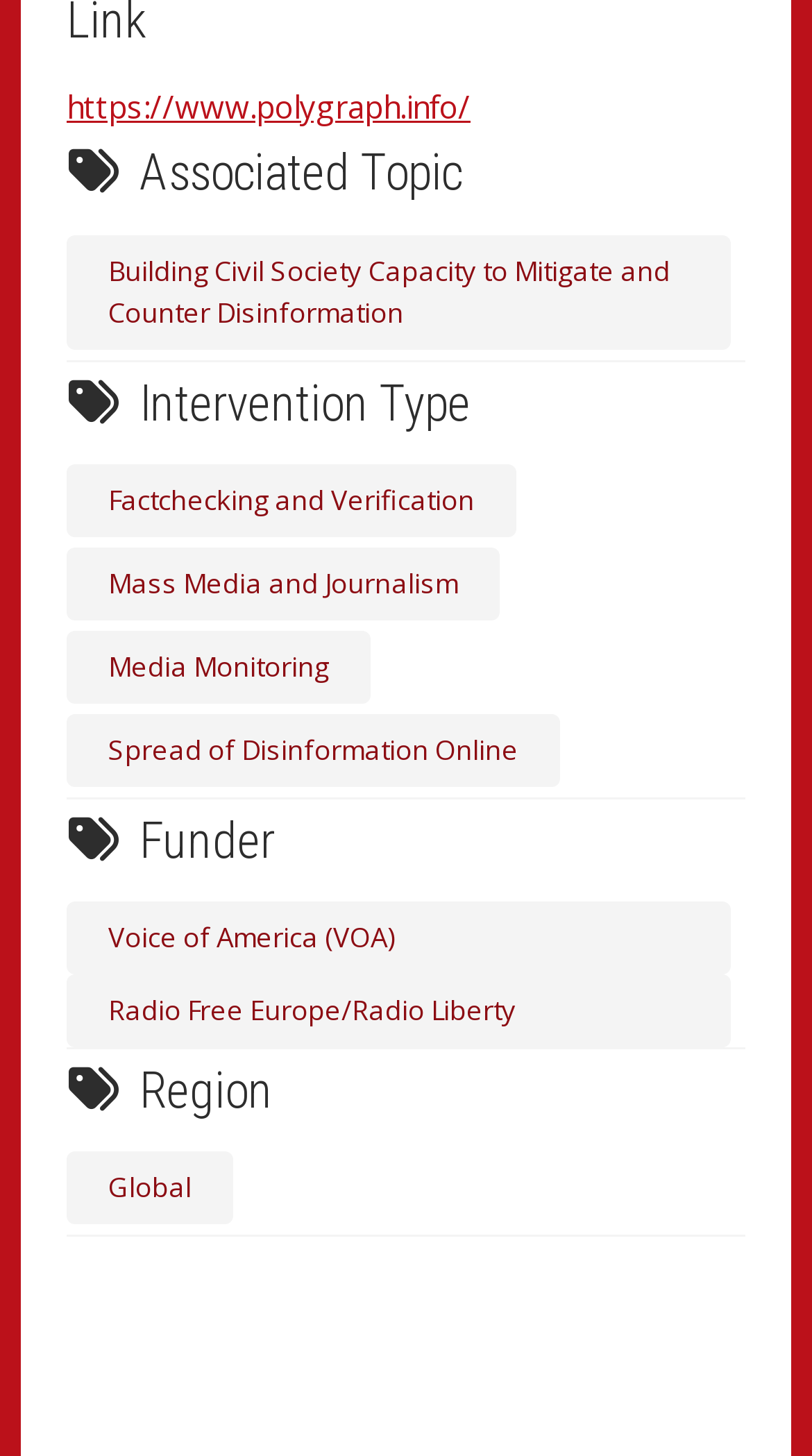Please identify the bounding box coordinates of where to click in order to follow the instruction: "select the Global region".

[0.082, 0.791, 0.287, 0.841]